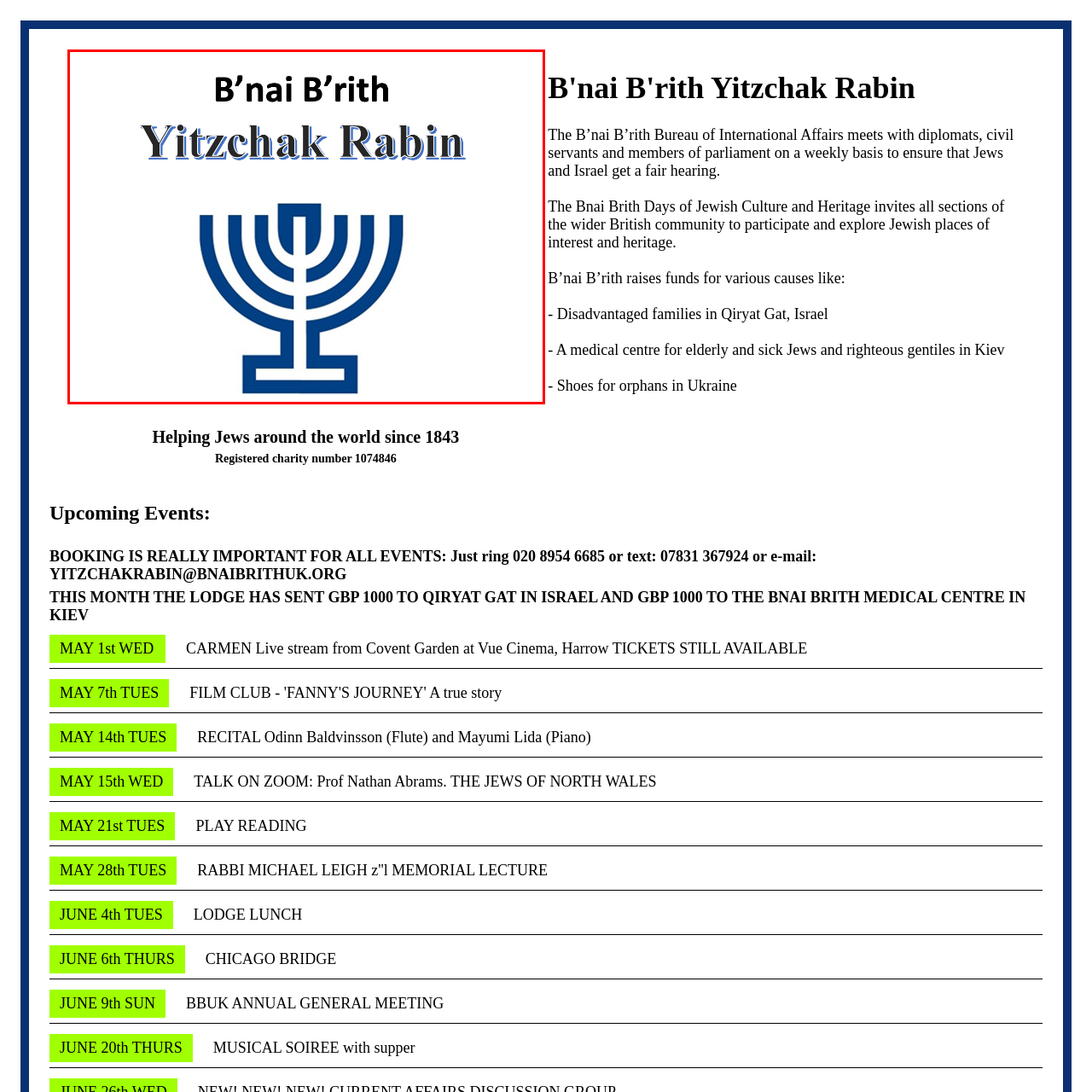Look at the section of the image marked by the red box and offer an in-depth answer to the next question considering the visual cues: What is the symbolic representation of the Jewish faith and heritage?

The stylized blue menorah image below the titles serves as a symbolic representation of the Jewish faith and heritage, emphasizing the organization's commitment to promoting Jewish cultural heritage.